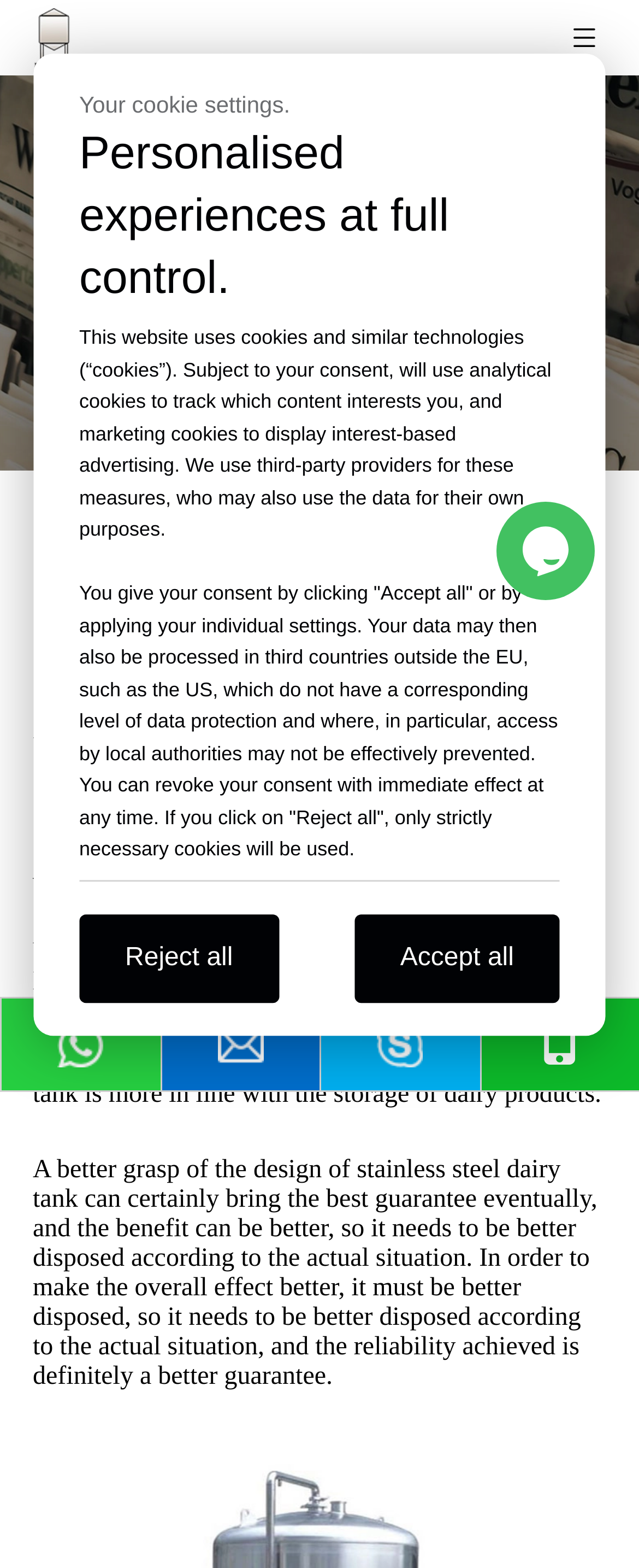Find and extract the text of the primary heading on the webpage.

Advantages of stainless steel dairy tank